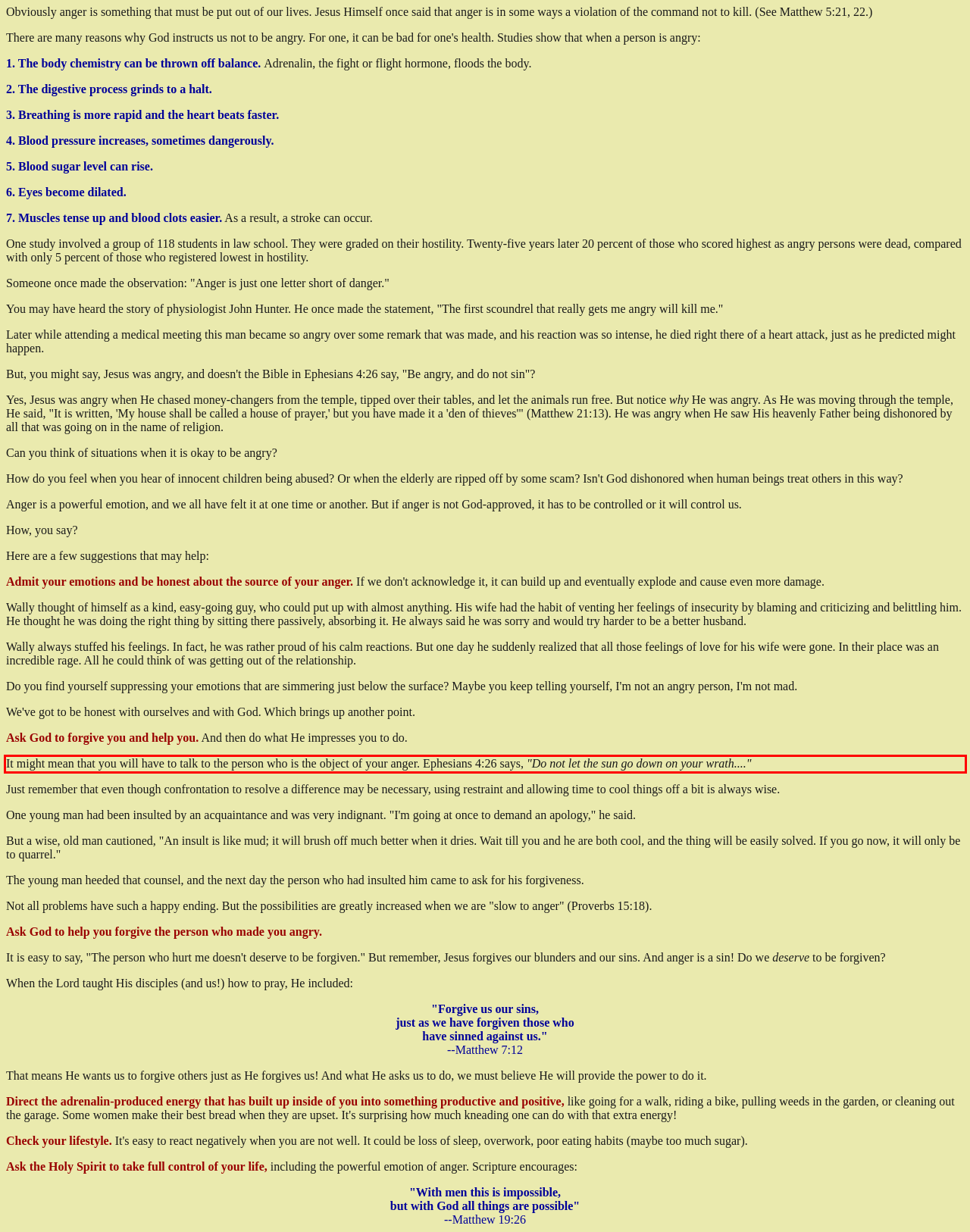You are presented with a webpage screenshot featuring a red bounding box. Perform OCR on the text inside the red bounding box and extract the content.

It might mean that you will have to talk to the person who is the object of your anger. Ephesians 4:26 says, "Do not let the sun go down on your wrath...."